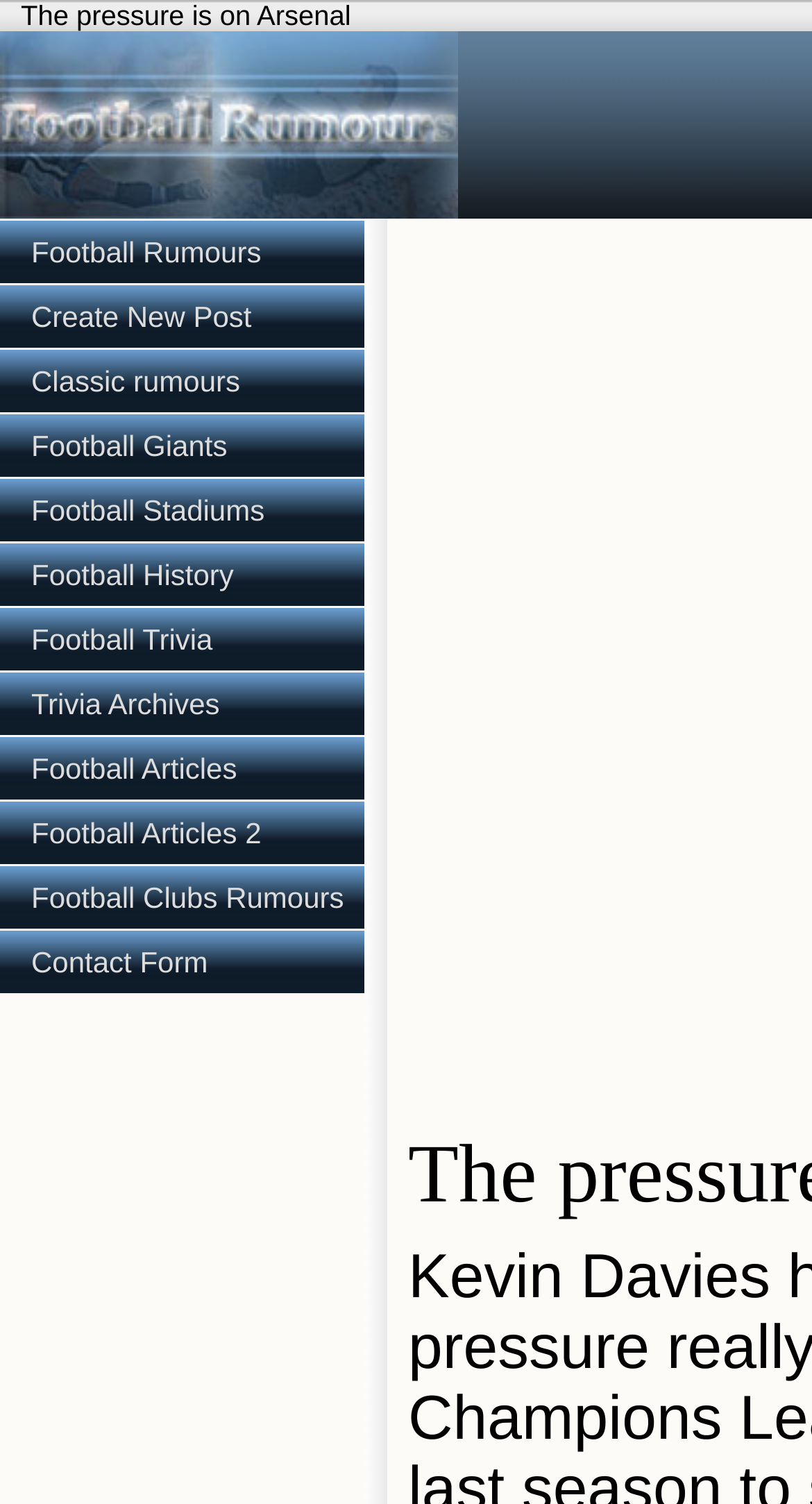Please provide a brief answer to the question using only one word or phrase: 
How many links are available on the webpage?

17